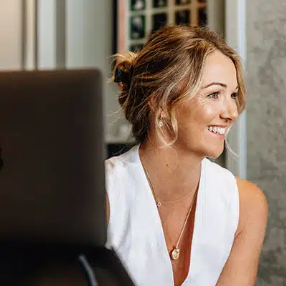Elaborate on all the features and components visible in the image.

The image features a smiling woman with long, wavy hair styled in a casual bun, conveying a warm and approachable demeanor. She is seated at a desk, partially turned to the side, while engaging in a conversation or task. Wearing a sleeveless white blouse, she appears professional yet relaxed. The soft, inviting background suggests a comfortable and welcoming environment, likely within a wellness or consulting practice. This visual embodies the spirit of personal, attentive service characteristic of nutritional consulting, aligning with the mission of Wave Vitality in Maroochydore, where such consultations are designed to provide comprehensive health assessments and personalized guidance.